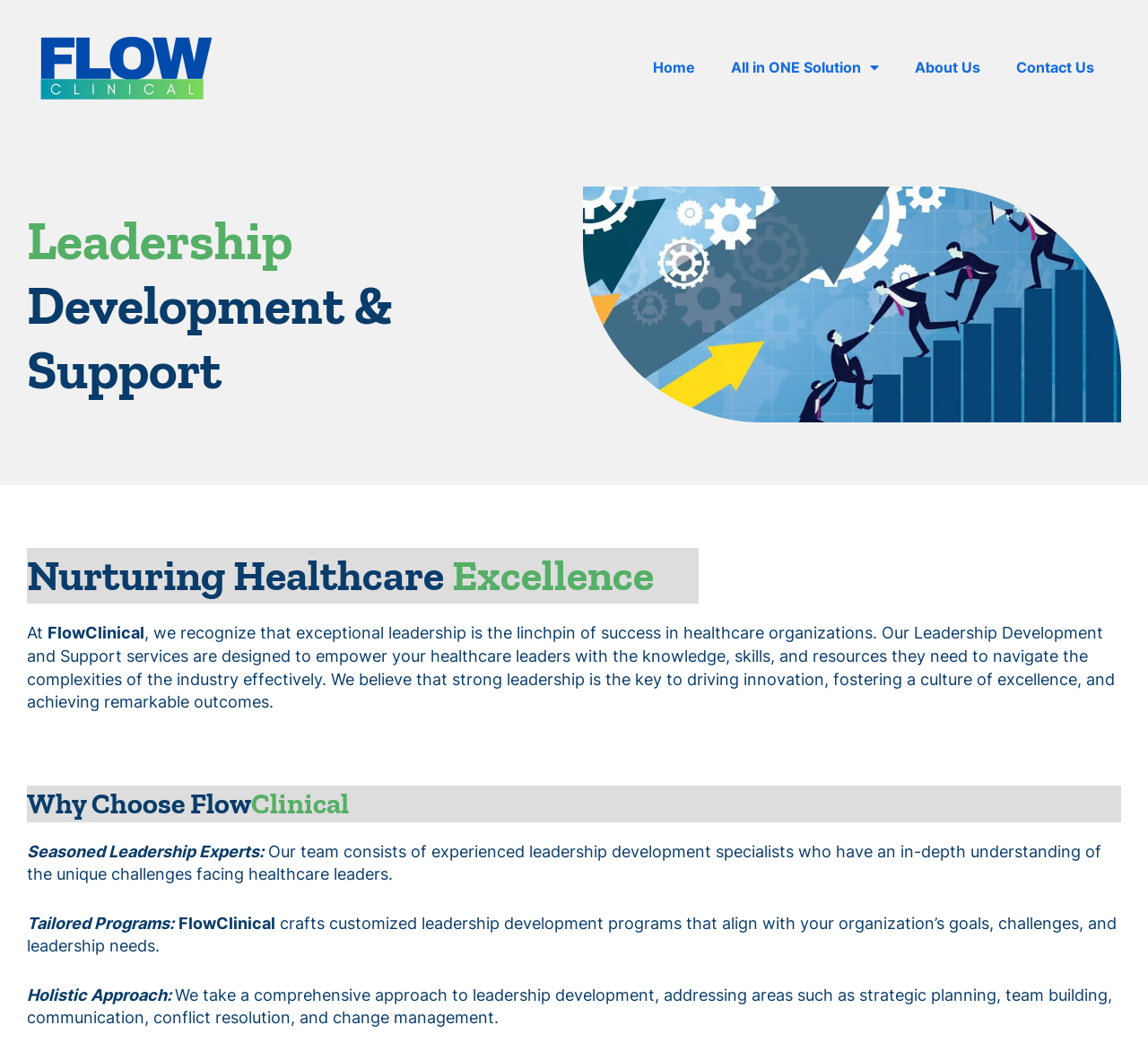What is the purpose of FlowClinical's leadership development programs?
Please answer the question with as much detail as possible using the screenshot.

The purpose of FlowClinical's leadership development programs can be inferred from the text 'Our Leadership Development and Support services are designed to empower your healthcare leaders with the knowledge, skills, and resources they need to navigate the complexities of the industry effectively.' which is located below the heading 'Leadership Development & Support'.